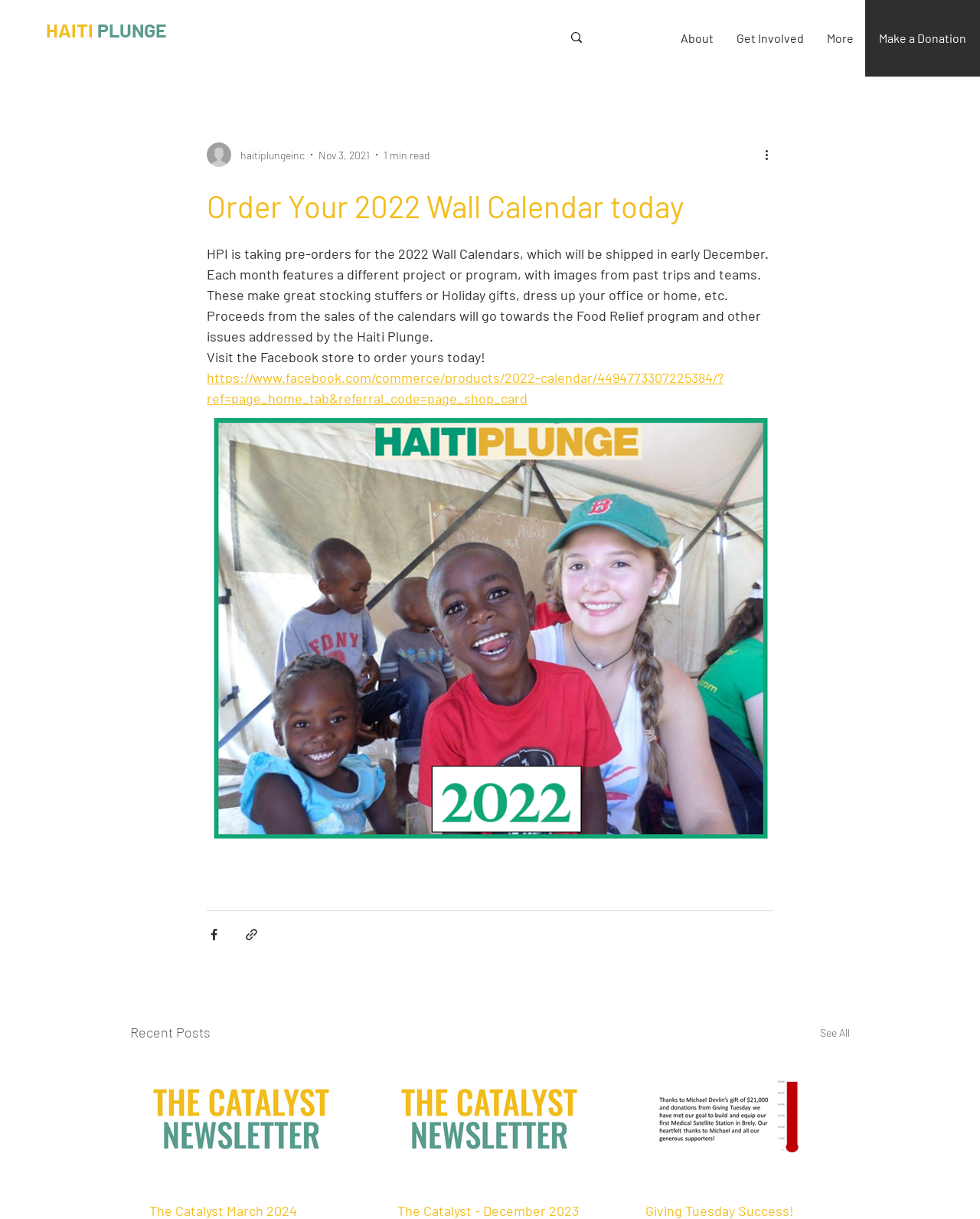Find the bounding box coordinates of the clickable area that will achieve the following instruction: "Order the 2022 Wall Calendar".

[0.211, 0.303, 0.738, 0.334]